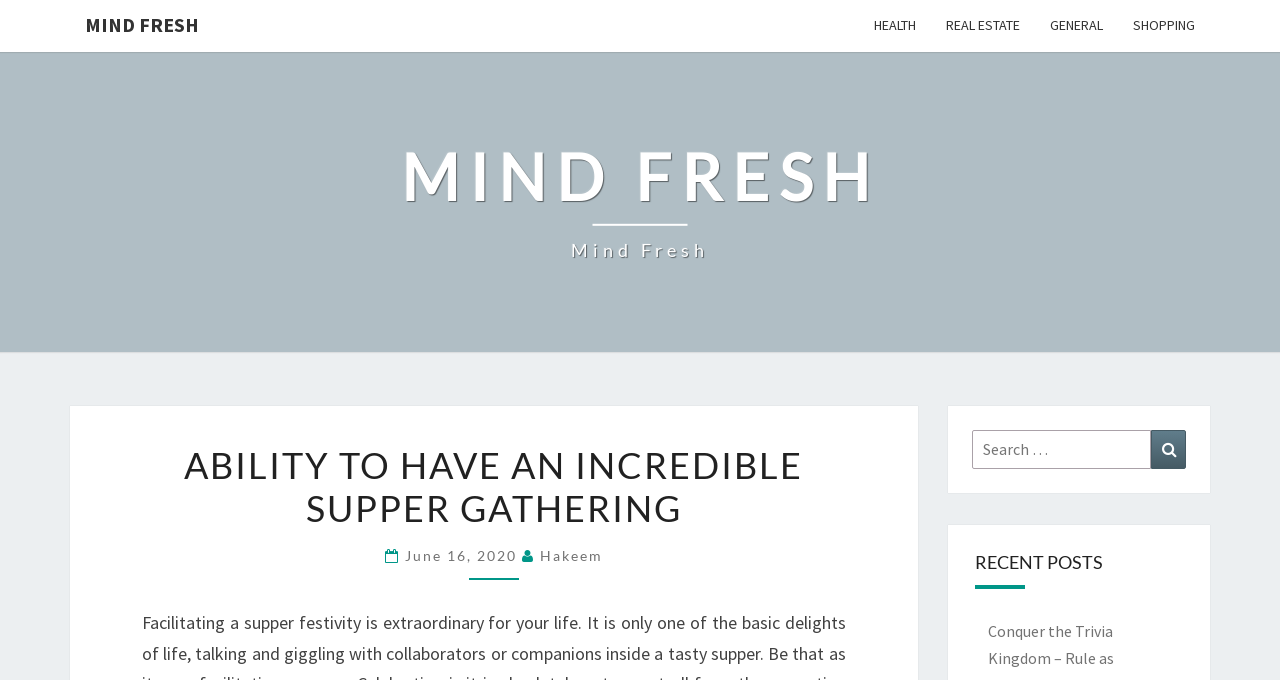Kindly determine the bounding box coordinates of the area that needs to be clicked to fulfill this instruction: "View 'Essential information on returns'".

None